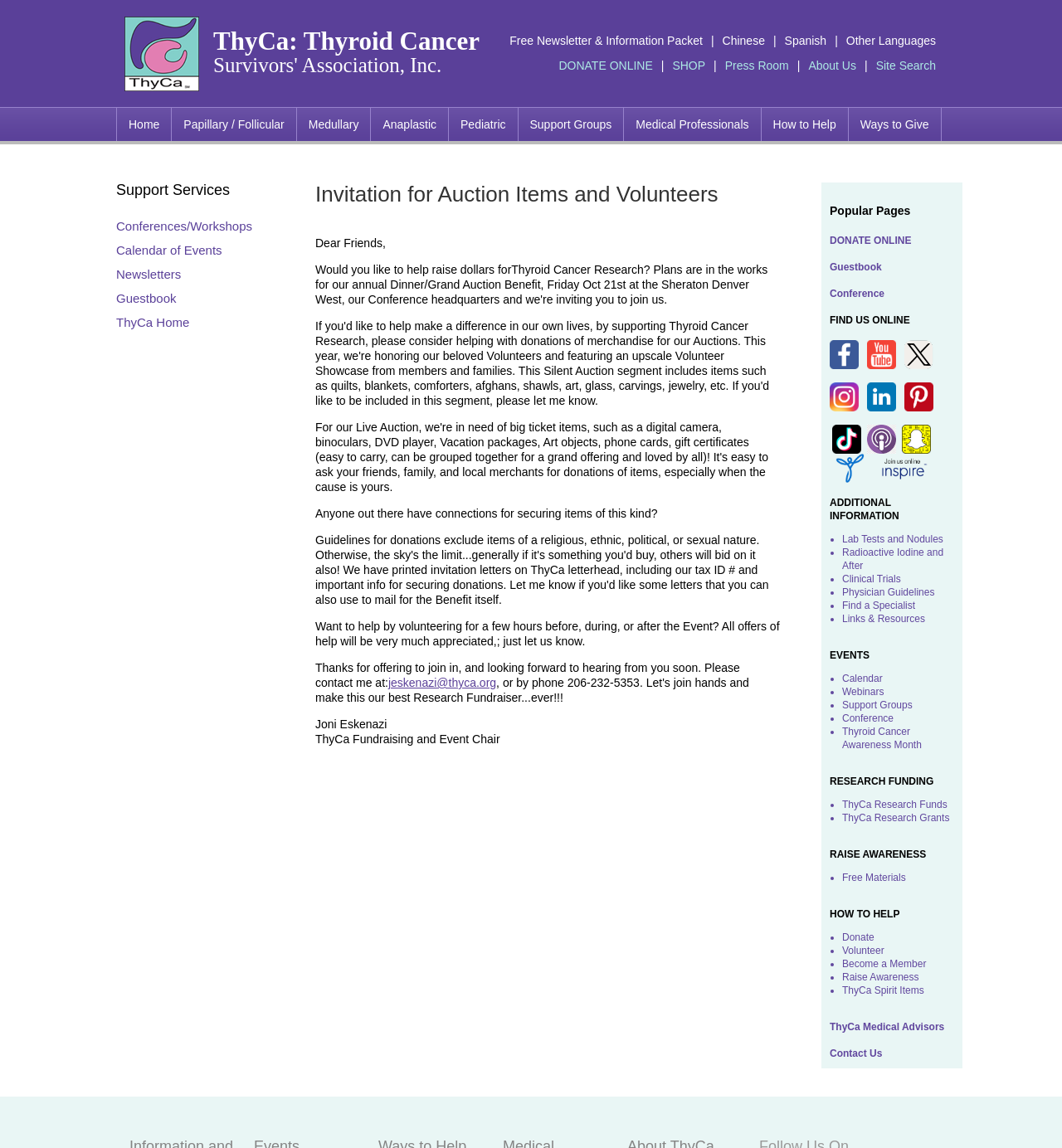Given the element description: "Free Newsletter & Information Packet", predict the bounding box coordinates of the UI element it refers to, using four float numbers between 0 and 1, i.e., [left, top, right, bottom].

[0.48, 0.03, 0.662, 0.041]